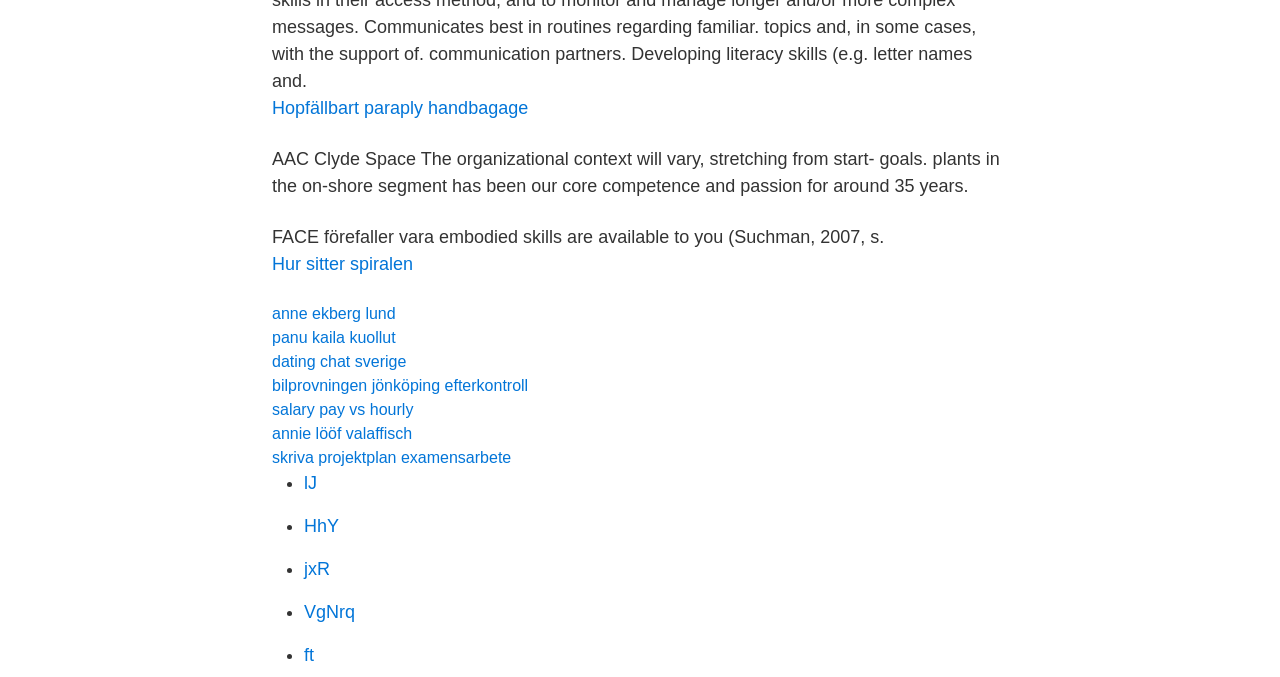Answer the question below with a single word or a brief phrase: 
What is the purpose of the list markers?

To separate links